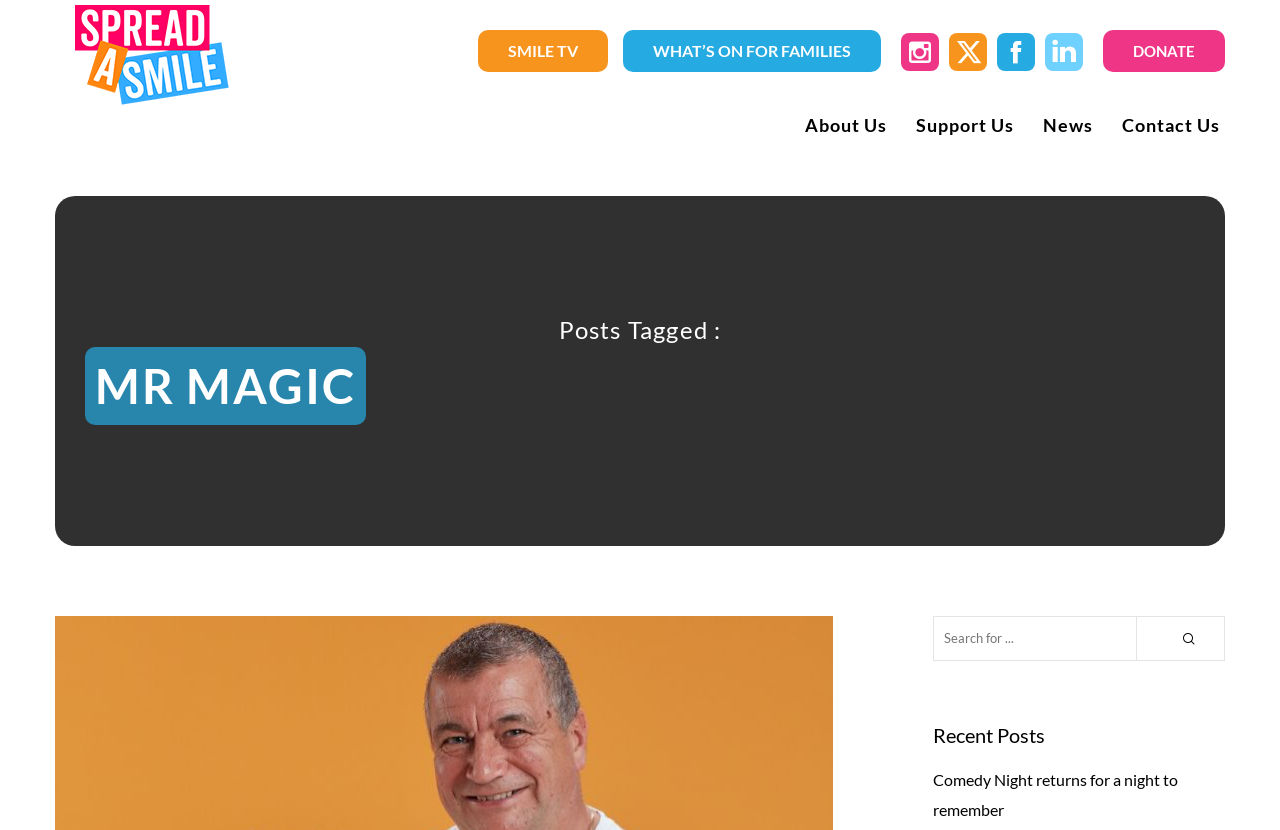What is the name of the TV channel?
Give a single word or phrase answer based on the content of the image.

SMILE TV